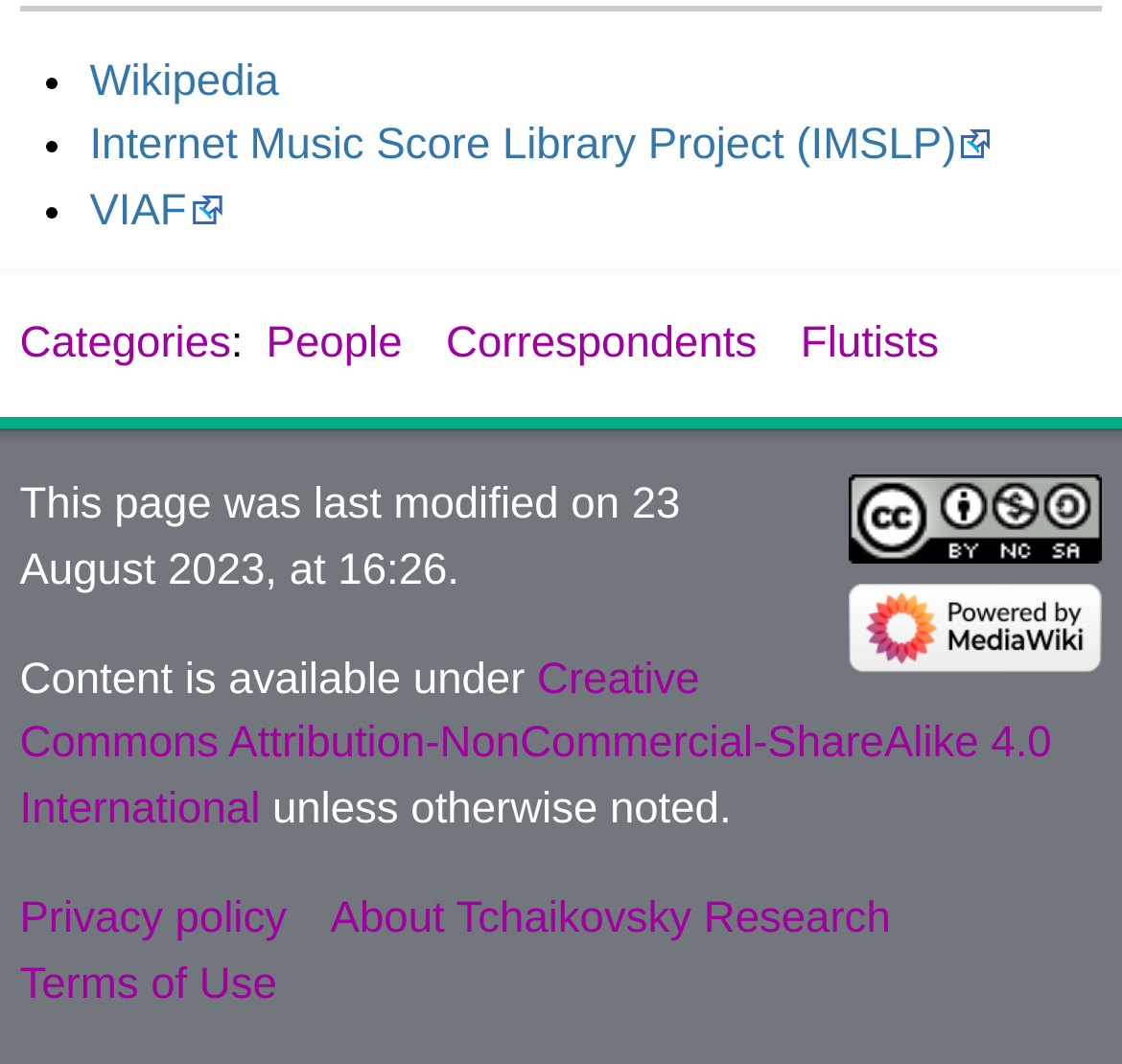Locate the coordinates of the bounding box for the clickable region that fulfills this instruction: "Explore Categories".

[0.018, 0.3, 0.206, 0.346]